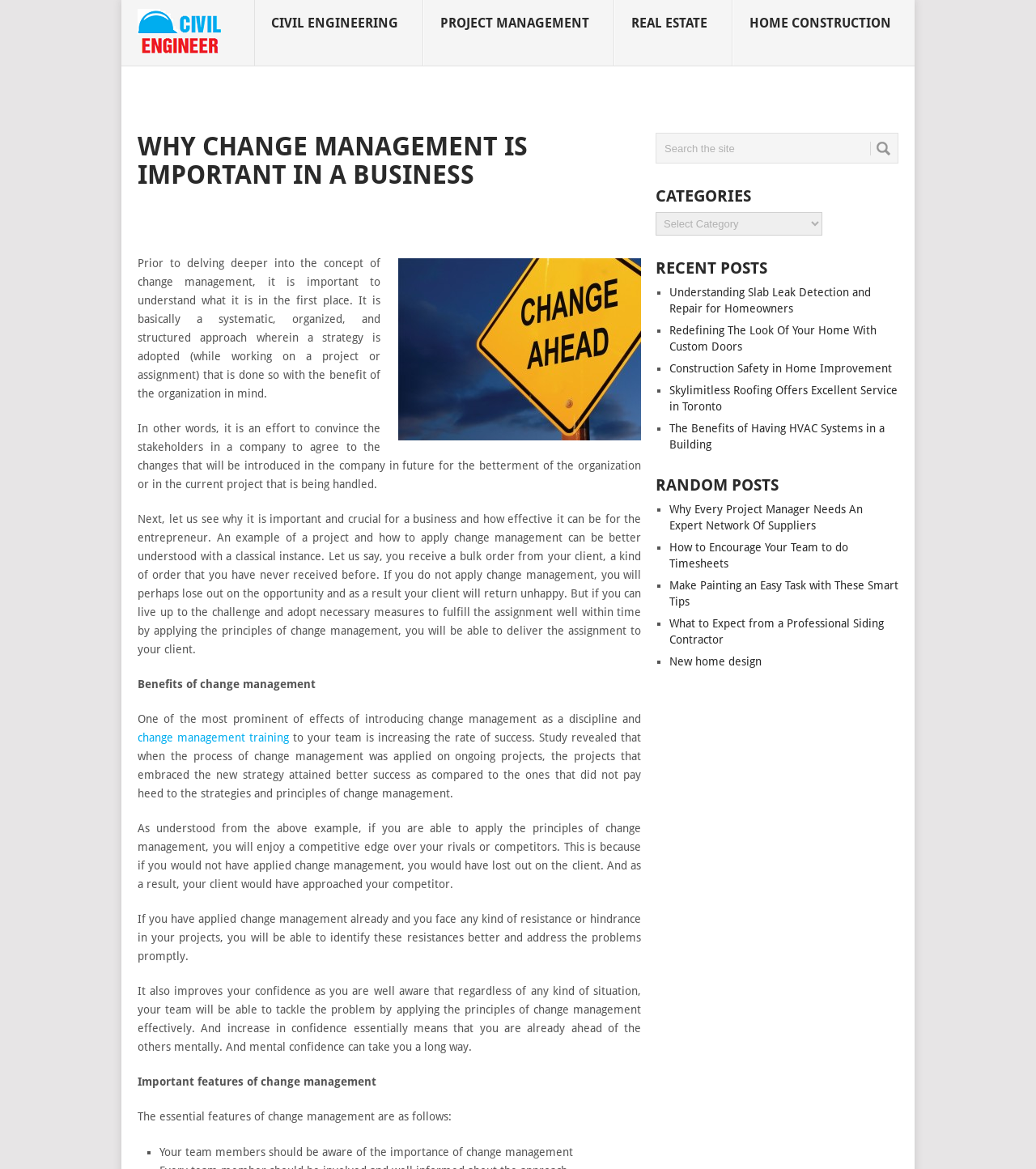Locate the bounding box coordinates of the clickable element to fulfill the following instruction: "Read the 'Understanding Slab Leak Detection and Repair for Homeowners' post". Provide the coordinates as four float numbers between 0 and 1 in the format [left, top, right, bottom].

[0.646, 0.244, 0.841, 0.269]